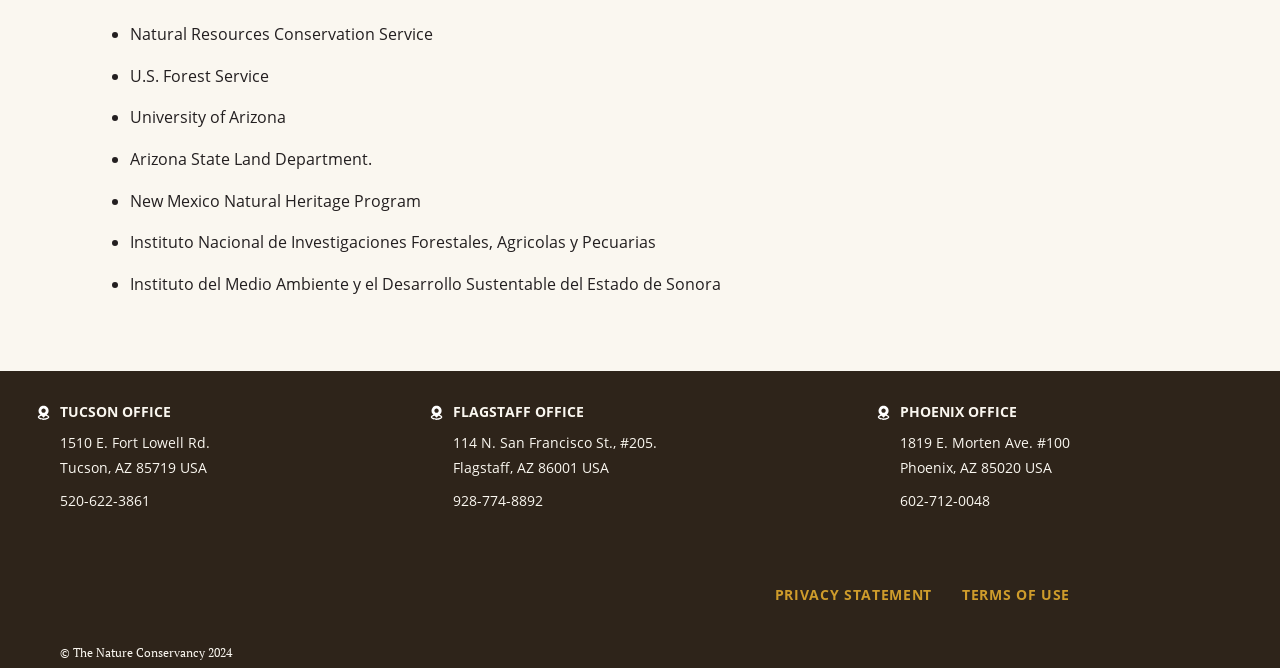Look at the image and answer the question in detail:
What are the two links provided at the bottom of the webpage?

I noticed two links at the bottom of the webpage, which are PRIVACY STATEMENT and TERMS OF USE. These links likely provide information about the webpage's privacy policy and terms of use, respectively.